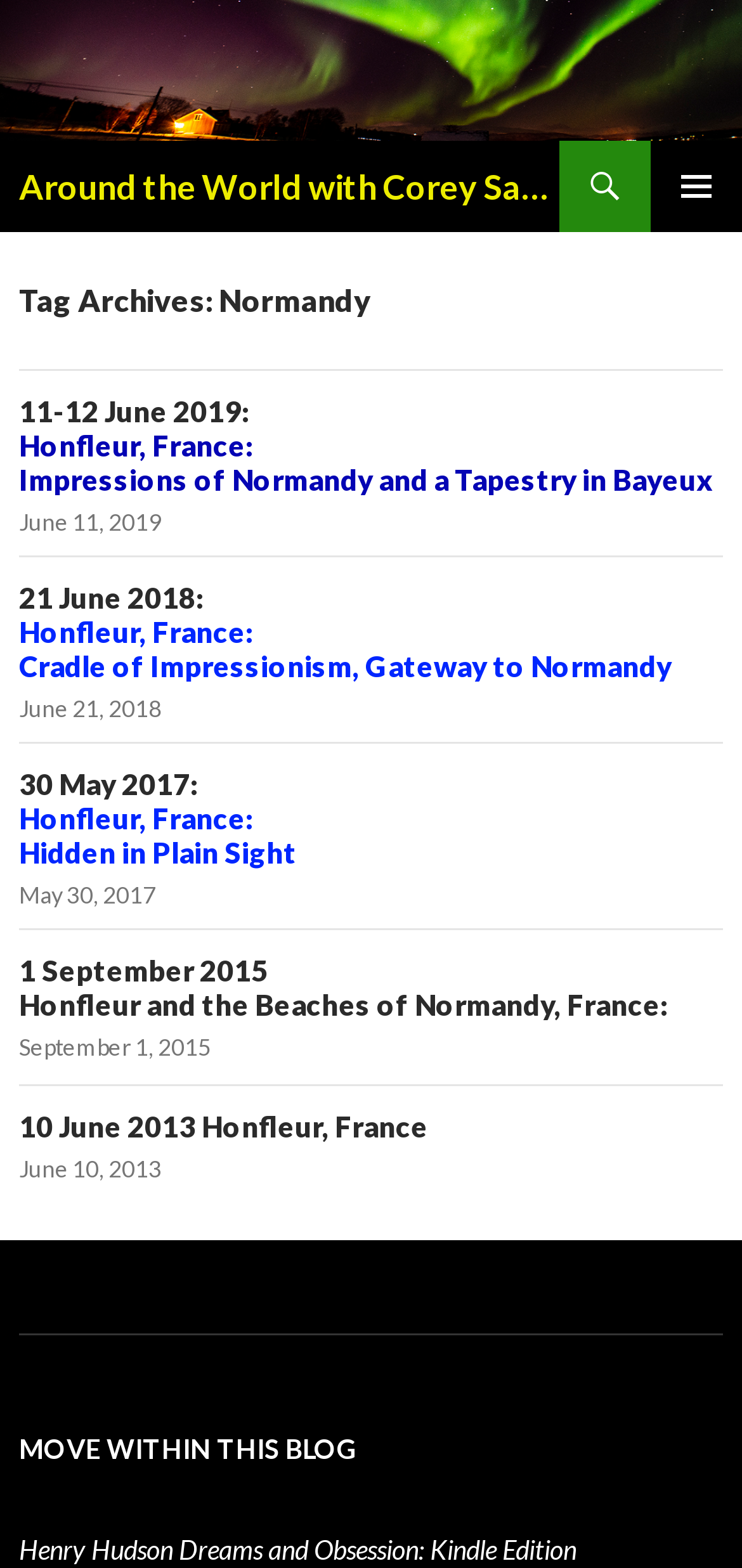Examine the image carefully and respond to the question with a detailed answer: 
How many articles are on this page?

I counted the number of article elements on the page, which are 5. Each article element contains a heading and a link, and they are arranged in a vertical layout.